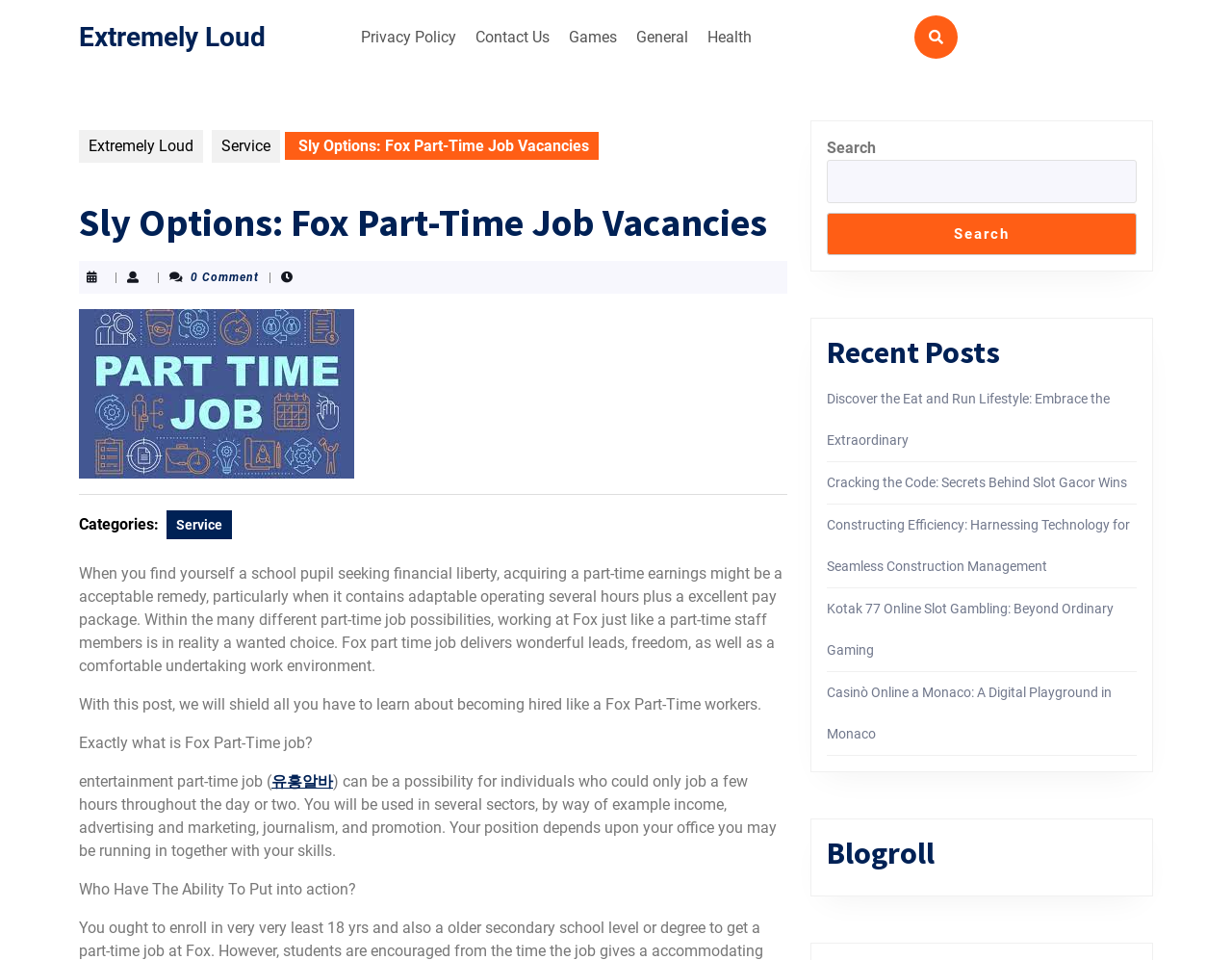Determine the bounding box coordinates of the clickable element necessary to fulfill the instruction: "Click the 'Privacy Policy' link". Provide the coordinates as four float numbers within the 0 to 1 range, i.e., [left, top, right, bottom].

[0.287, 0.019, 0.377, 0.059]